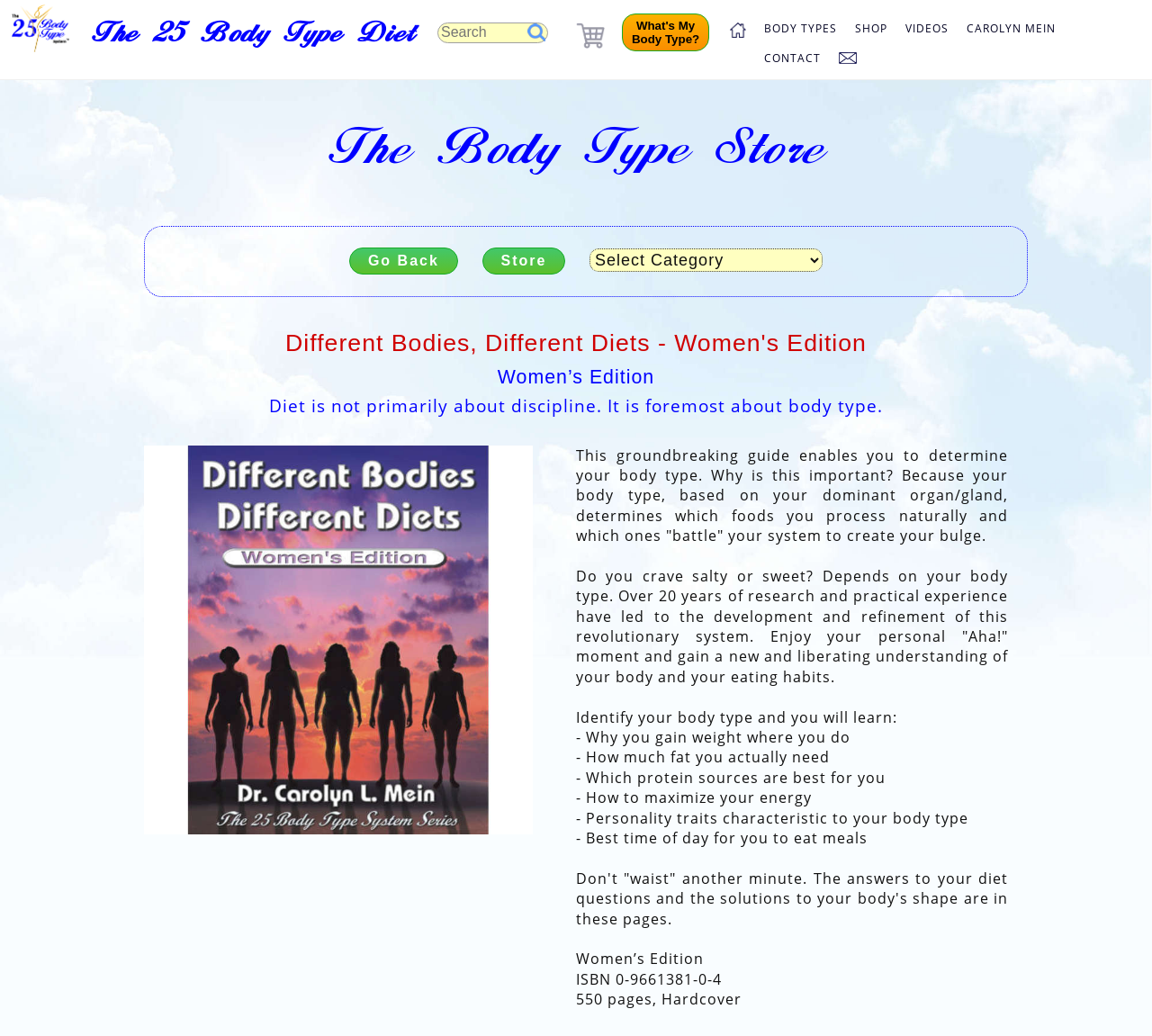Can you find the bounding box coordinates for the UI element given this description: "parent_node: BODY TYPES"? Provide the coordinates as four float numbers between 0 and 1: [left, top, right, bottom].

[0.626, 0.013, 0.655, 0.047]